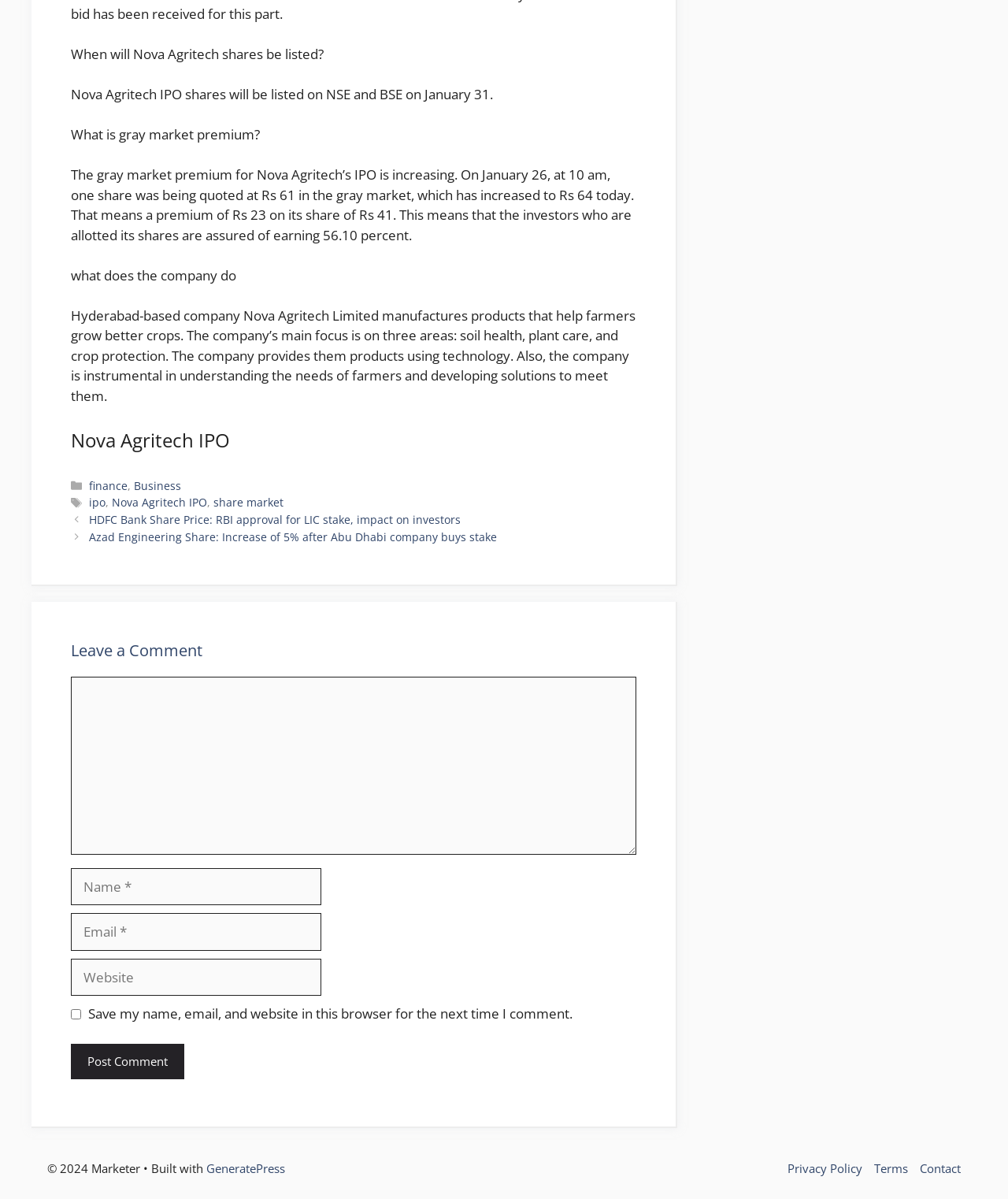Find the bounding box coordinates of the element to click in order to complete the given instruction: "Check the 'Format and Features'."

None